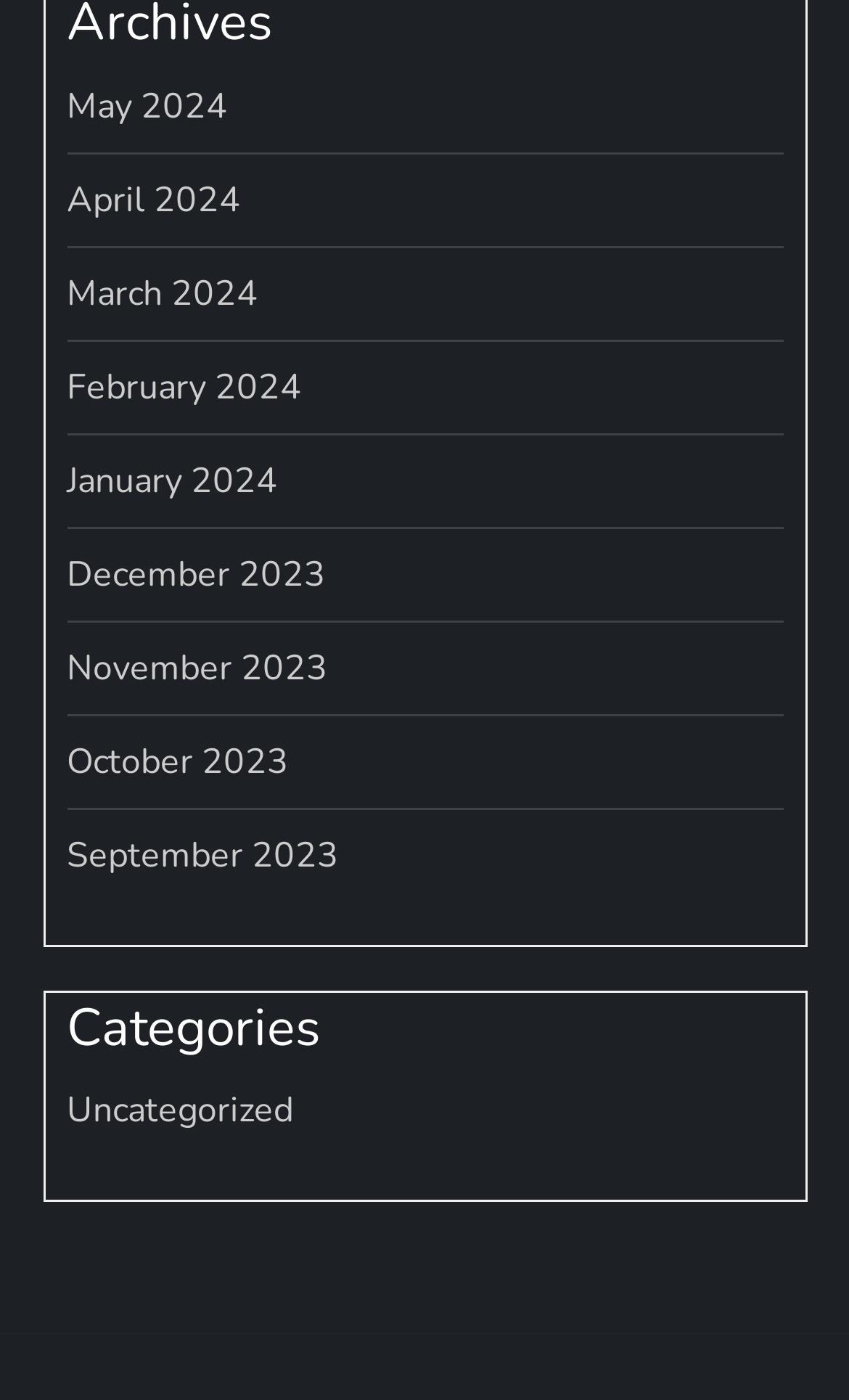Give a concise answer of one word or phrase to the question: 
What is the earliest month listed?

September 2023